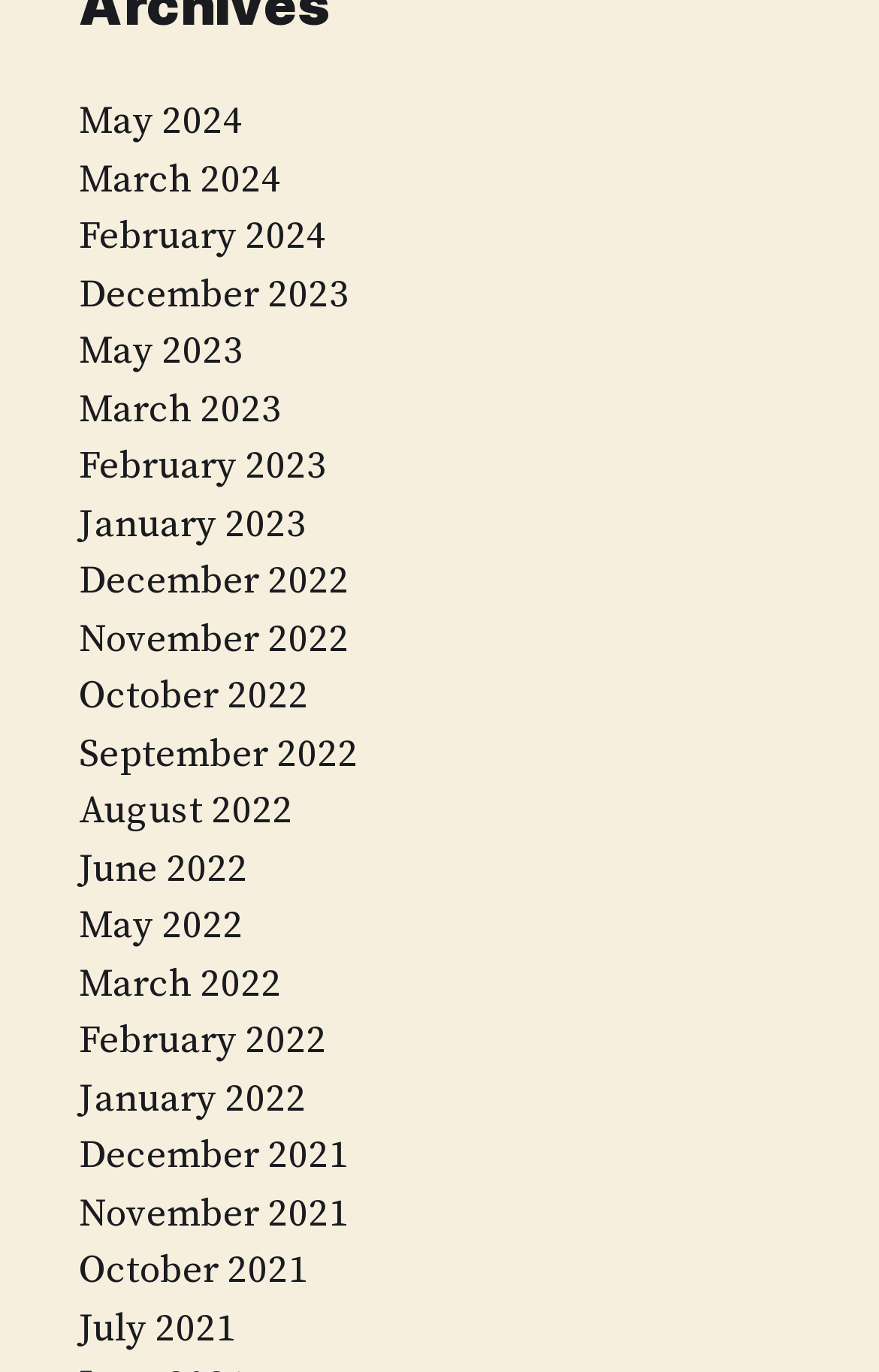How many links are there in total?
Please answer the question as detailed as possible.

I can count the total number of links, which are 24, ranging from 'May 2024' to 'July 2021'.